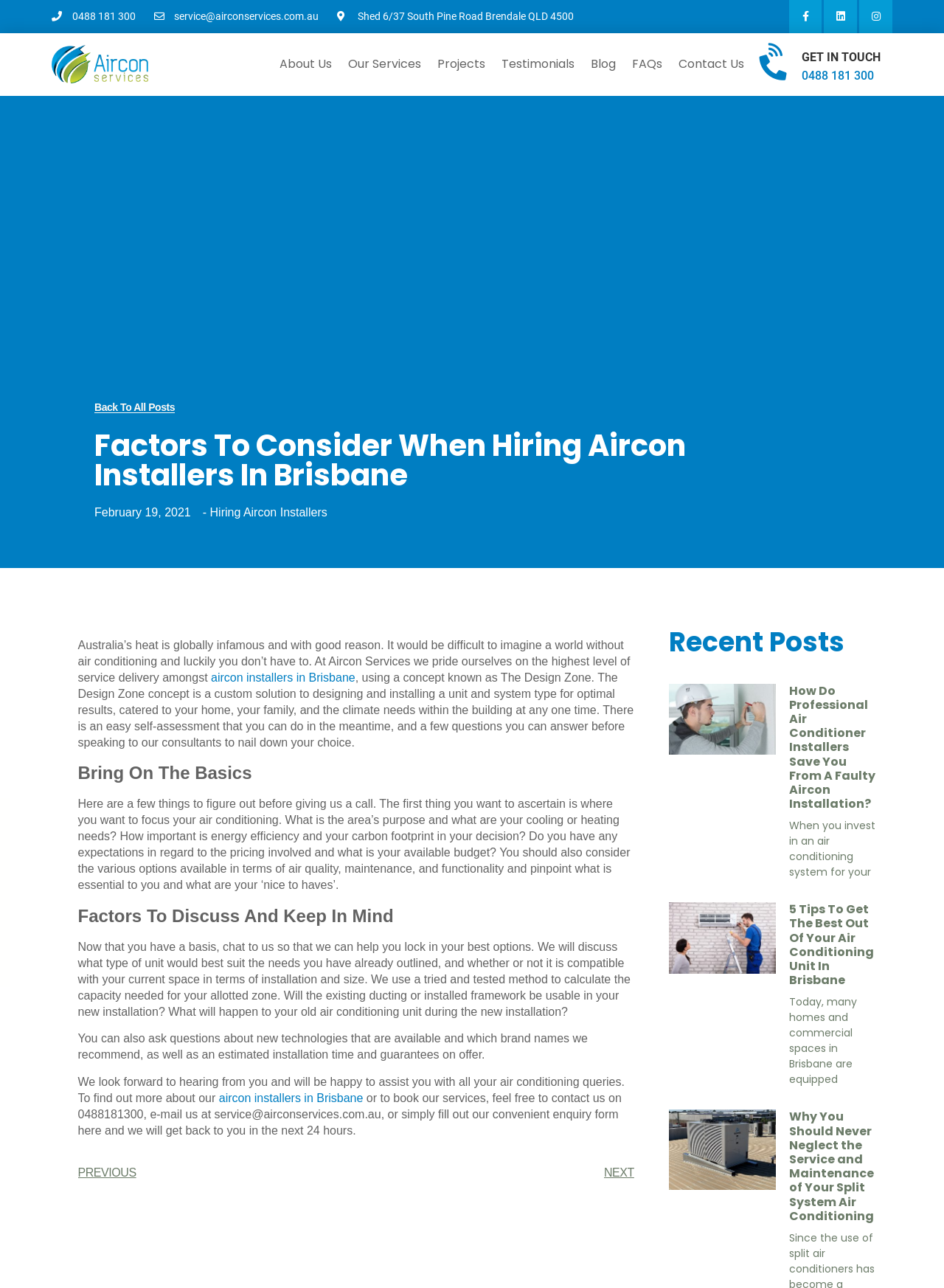What is the purpose of the 'Design Zone' concept?
Please use the image to deliver a detailed and complete answer.

I found the information about the 'Design Zone' concept in the paragraph that starts with 'At Aircon Services we pride ourselves on the highest level of service delivery amongst...'. It explains that the 'Design Zone' concept is a custom solution to designing and installing a unit and system type for optimal results, catered to your home, your family, and the climate needs within the building at any one time.